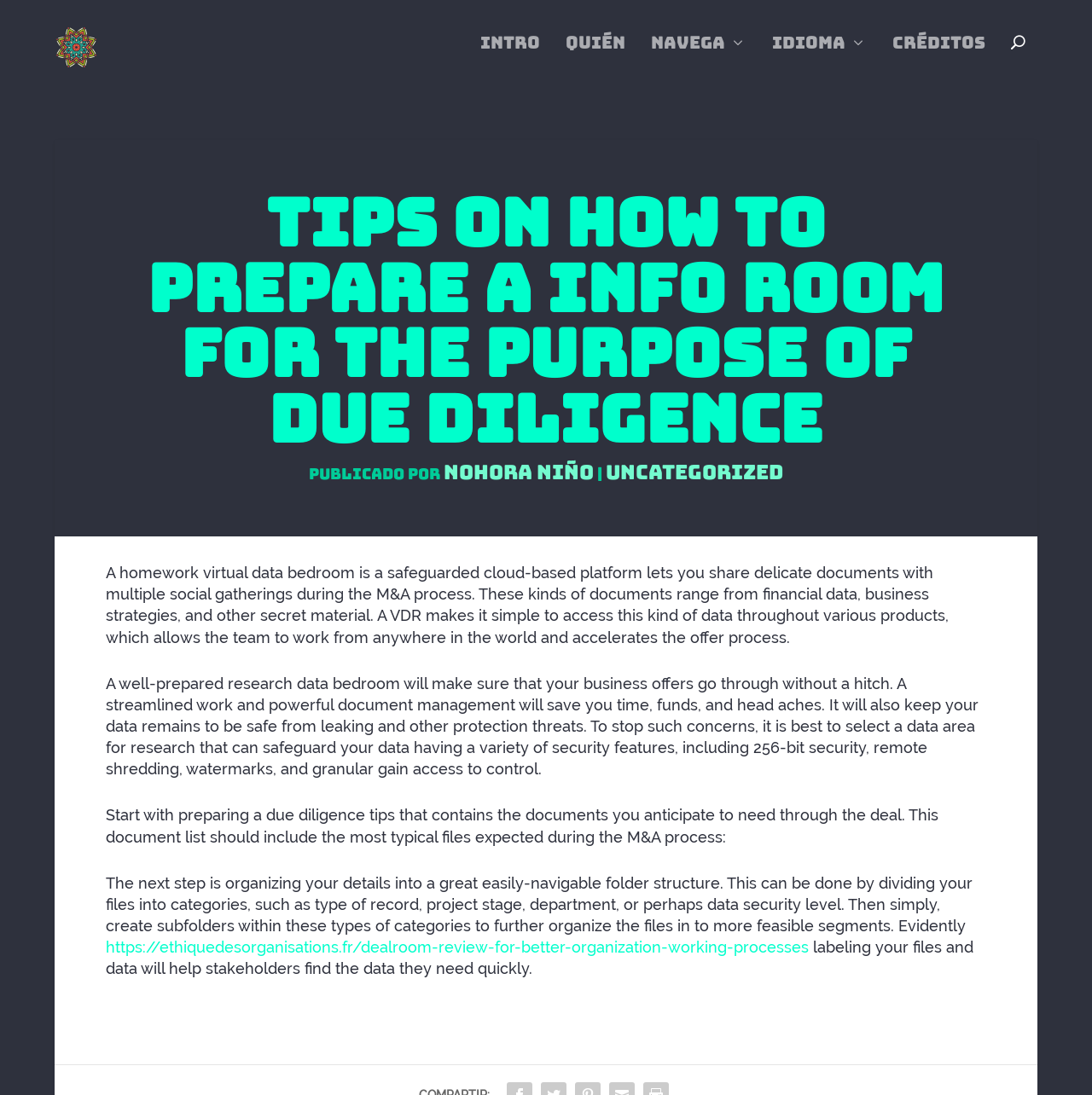What is the purpose of a virtual data room? Look at the image and give a one-word or short phrase answer.

Share delicate documents